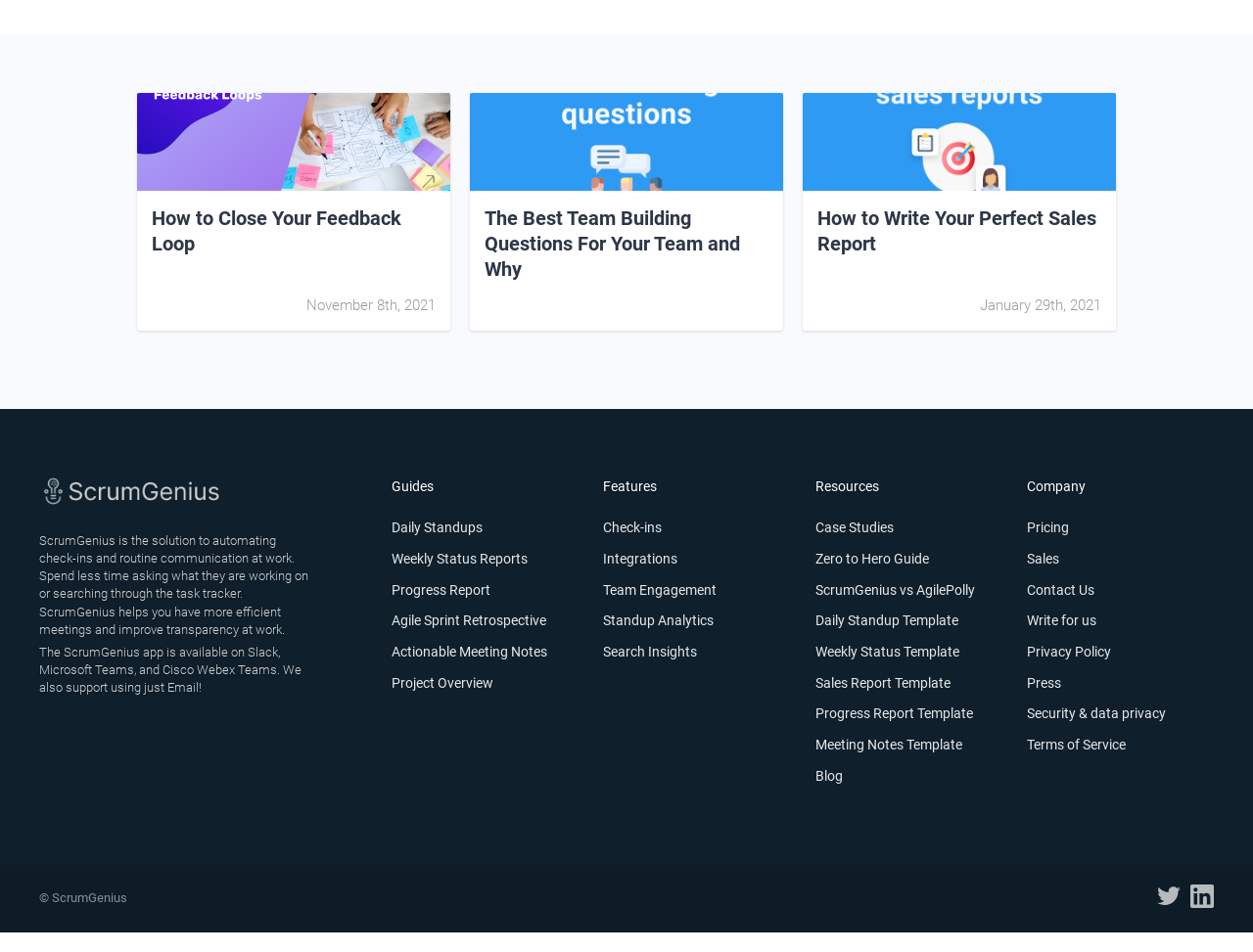Pinpoint the bounding box coordinates of the clickable element needed to complete the instruction: "Click on the 'How to Close Your Feedback Loop' article". The coordinates should be provided as four float numbers between 0 and 1: [left, top, right, bottom].

[0.109, 0.216, 0.359, 0.275]